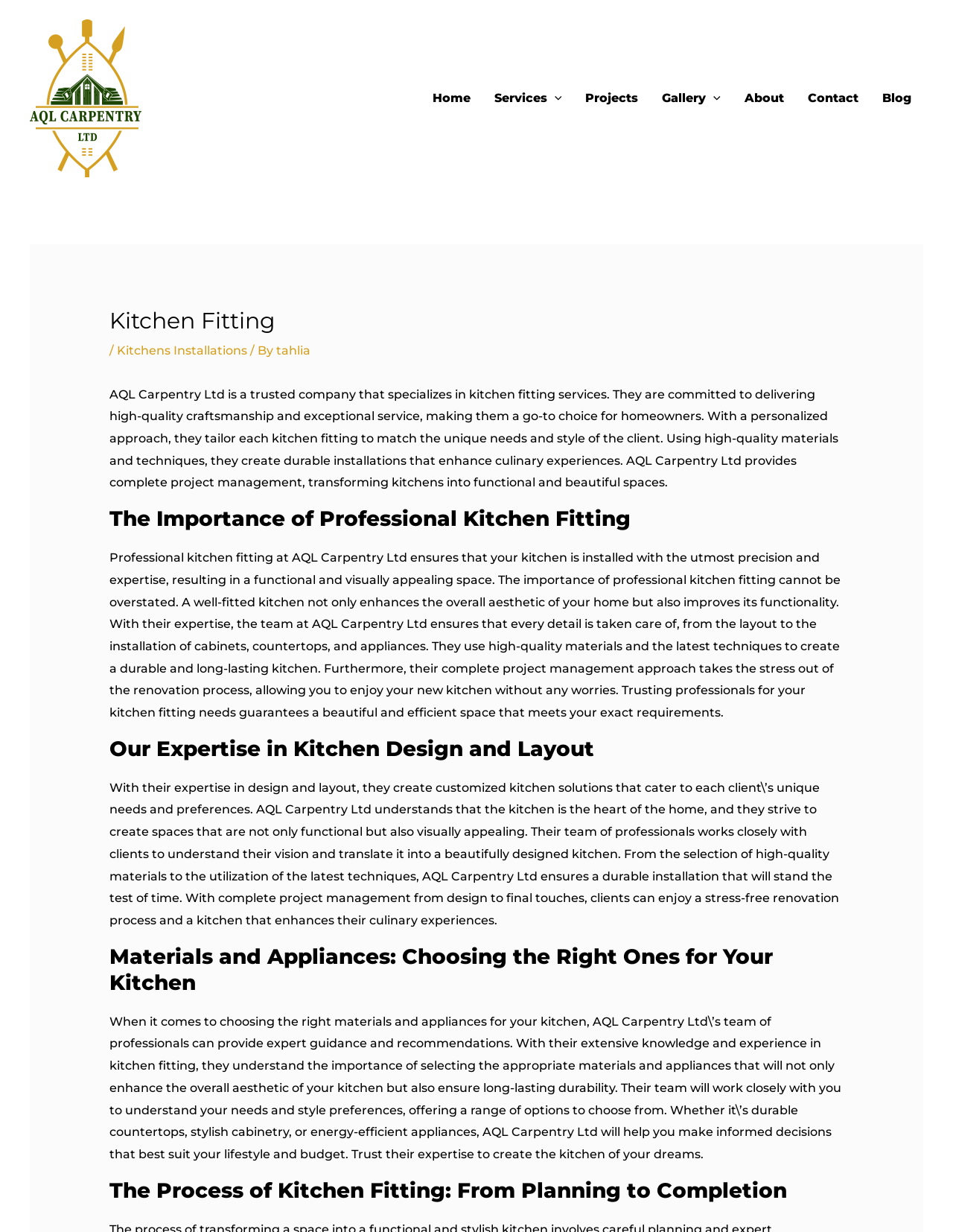Provide a brief response to the question below using one word or phrase:
What is the purpose of AQL Carpentry Ltd's team?

To create functional and beautiful kitchens